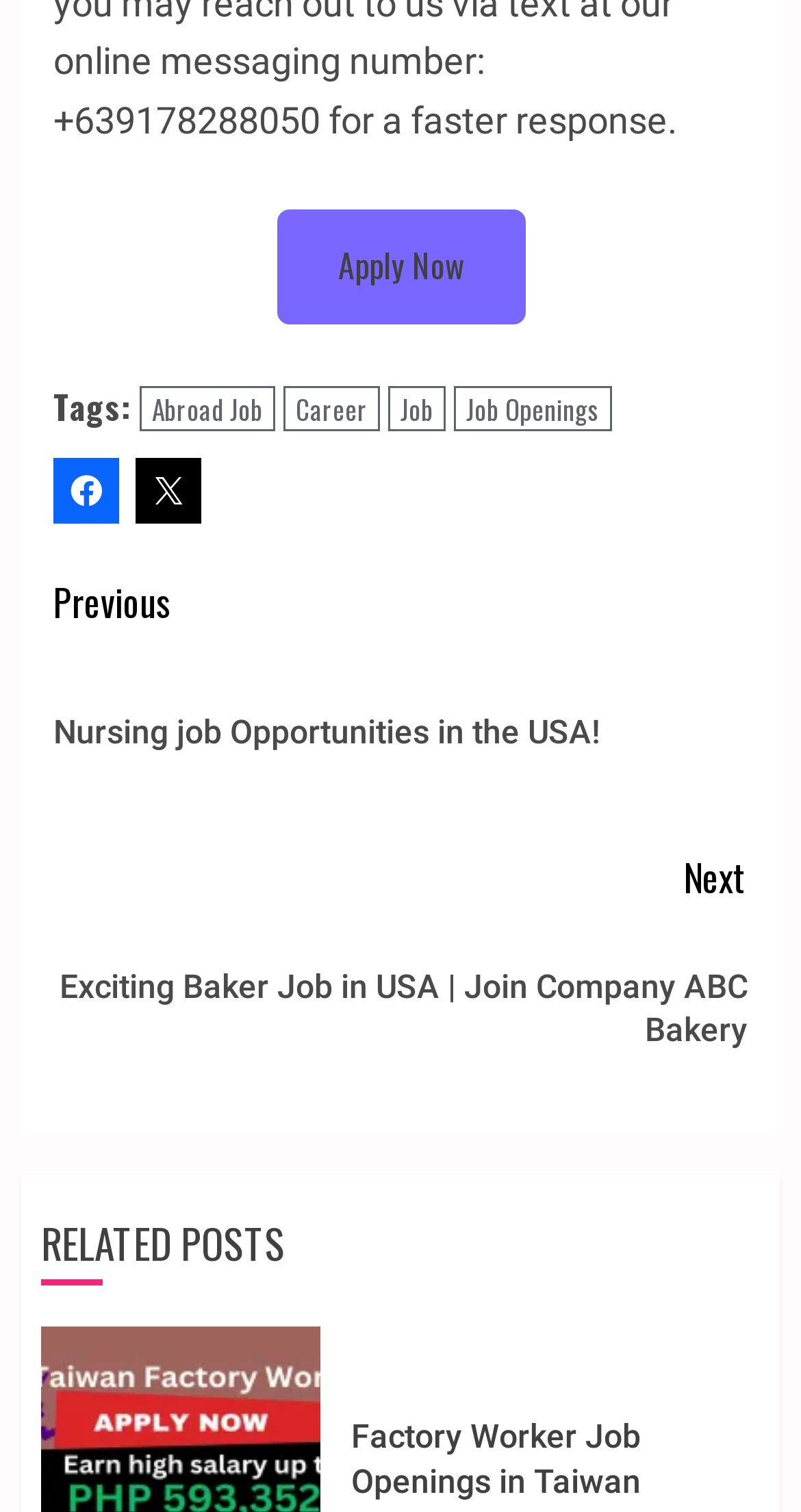Identify the coordinates of the bounding box for the element described below: "parent_node: 3". Return the coordinates as four float numbers between 0 and 1: [left, top, right, bottom].

[0.051, 0.581, 0.4, 0.765]